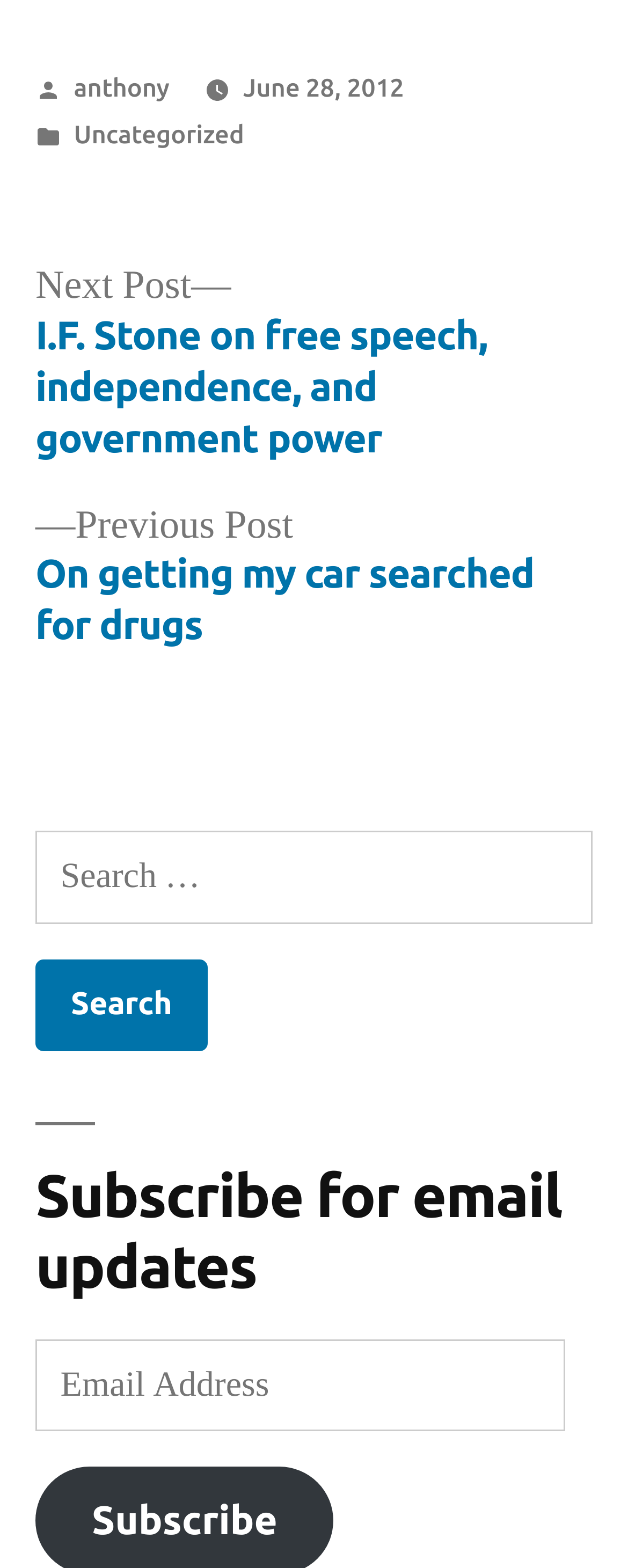Find the bounding box coordinates for the area that must be clicked to perform this action: "Subscribe for email updates".

[0.056, 0.715, 0.944, 0.831]